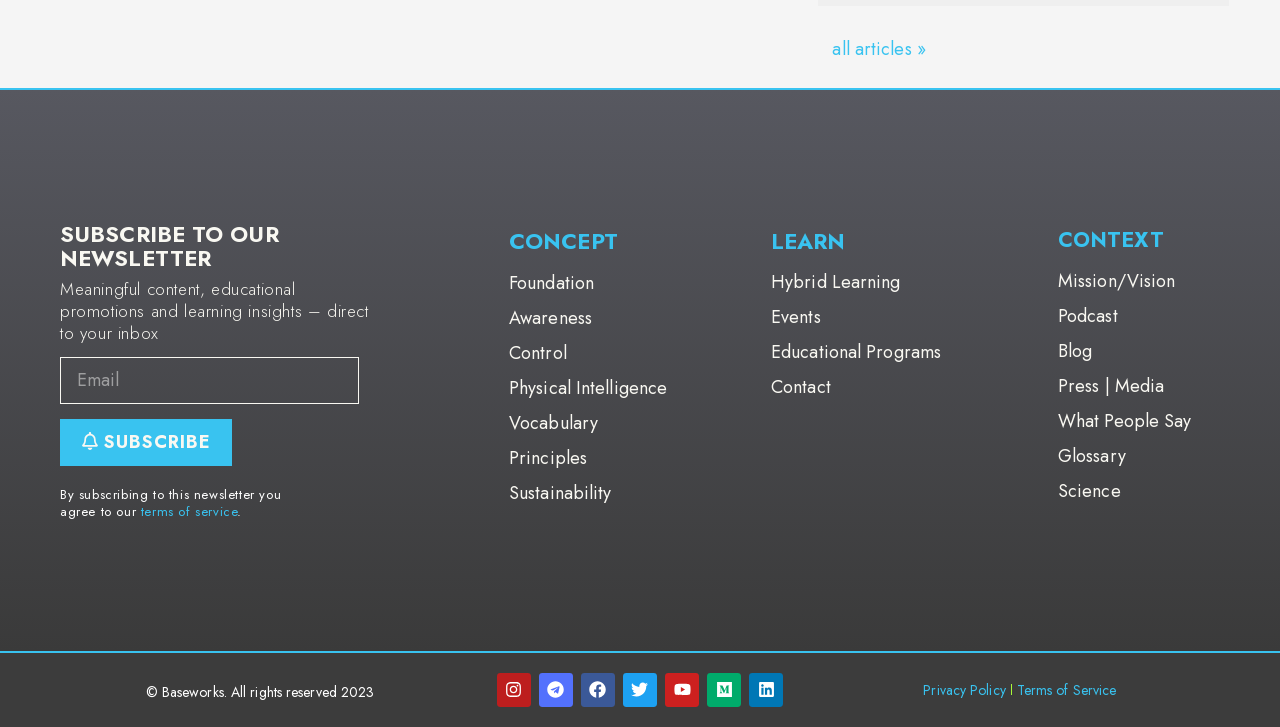Determine the bounding box coordinates of the region to click in order to accomplish the following instruction: "Learn about Foundation". Provide the coordinates as four float numbers between 0 and 1, specifically [left, top, right, bottom].

[0.398, 0.369, 0.548, 0.41]